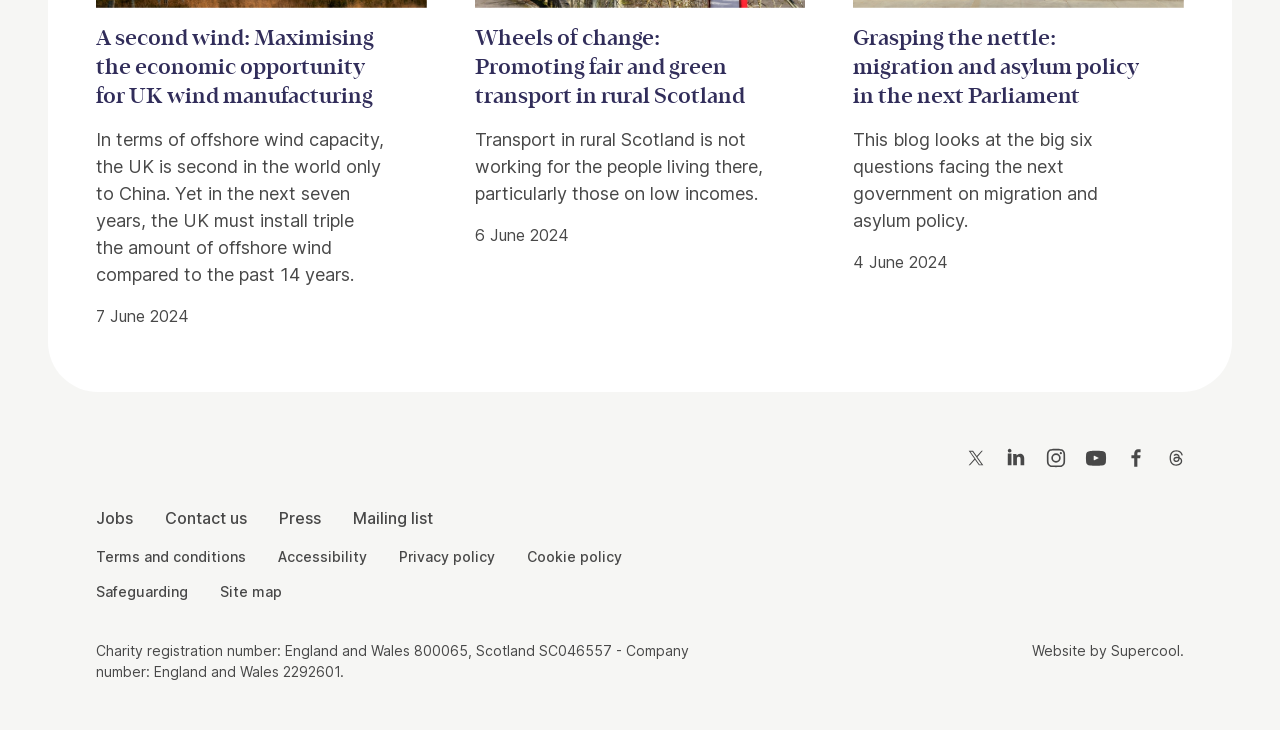By analyzing the image, answer the following question with a detailed response: How many social media links are there?

I counted the number of social media links by looking at the navigation section with the description 'Social Media Links.' There are 6 links: Twitter, LinkedIn, Instagram, YouTube, Facebook, and Threads.